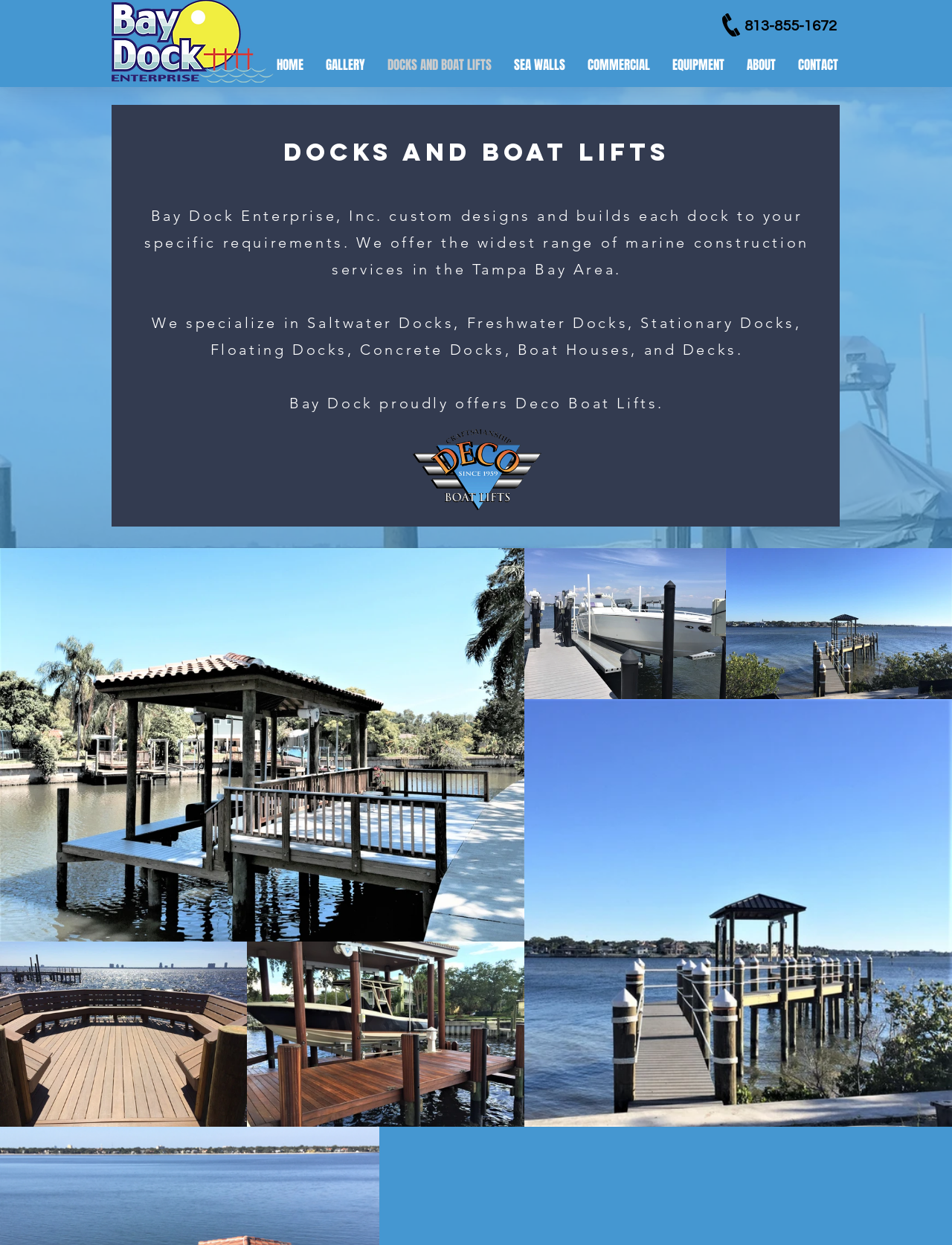Generate a detailed explanation of the webpage's features and information.

The webpage is about Bay Dock Enterprise, Inc., a company that specializes in dock and boat lift construction. At the top left corner, there is a Bay Dock logo, a transparent PNG image. Next to it, on the top right corner, there is a phone icon and a phone number, 813-855-1672, in a heading element.

Below the logo and phone number, there is a navigation menu with links to different sections of the website, including HOME, GALLERY, DOCKS AND BOAT LIFTS, SEA WALLS, COMMERCIAL, EQUIPMENT, ABOUT, and CONTACT.

The main content of the webpage is divided into two sections. On the left side, there is a heading that reads "DOCKS AND BOAT LIFTS" and an image of a Deco Boat Lift, which is a link to more information about Deco Boat Lifts.

On the right side, there are several headings that describe the services offered by Bay Dock Enterprise, Inc. The company custom designs and builds docks to meet specific requirements and offers a wide range of marine construction services in the Tampa Bay Area. They specialize in various types of docks, including Saltwater Docks, Freshwater Docks, Stationary Docks, Floating Docks, Concrete Docks, Boat Houses, and Decks. Additionally, they proudly offer Deco Boat Lifts.

At the bottom of the page, there are four buttons arranged in a square shape, with two buttons on top and two buttons on the bottom. The buttons do not have any text or images, but they may be used for navigation or other purposes.